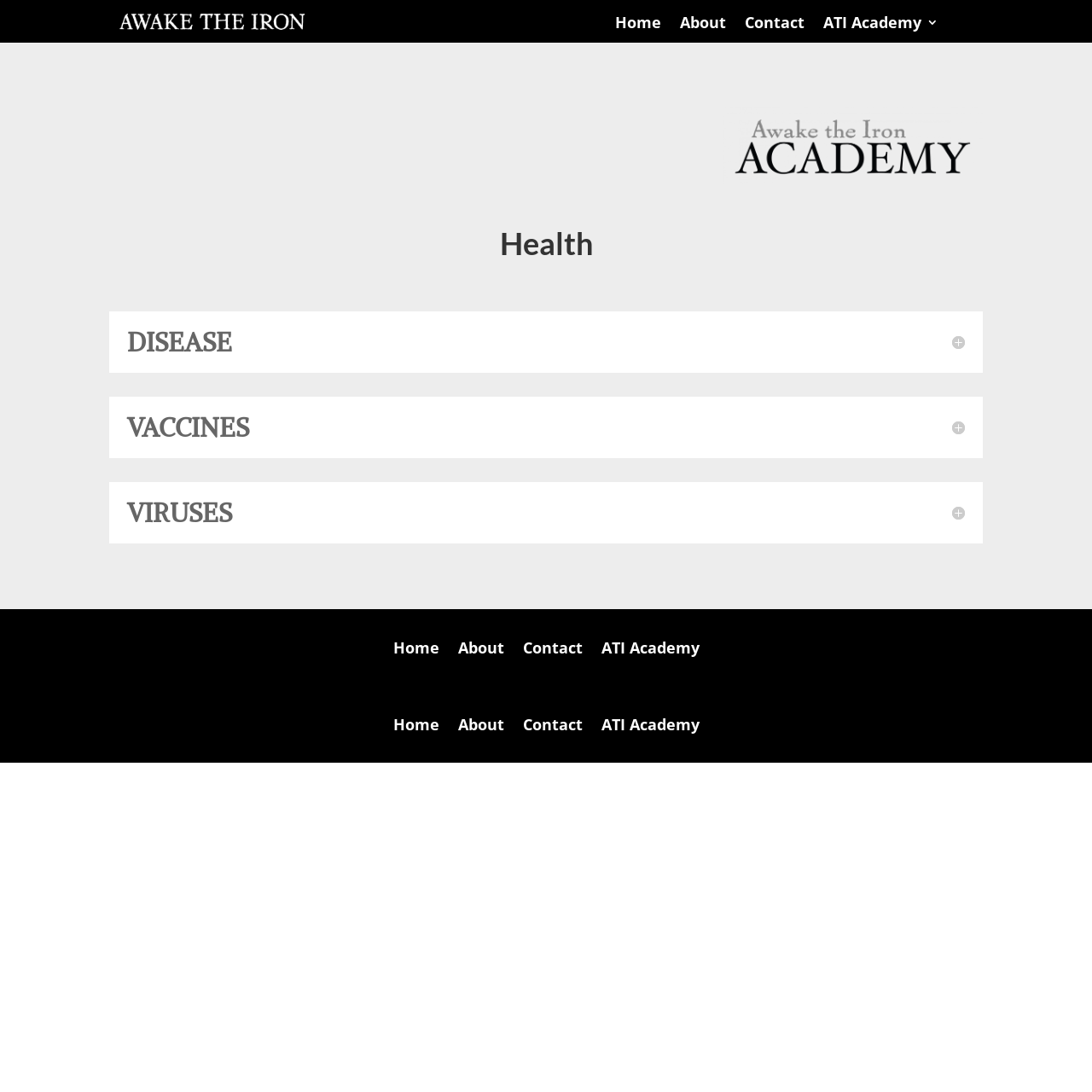Please identify the bounding box coordinates of the element's region that I should click in order to complete the following instruction: "explore the ATI Academy". The bounding box coordinates consist of four float numbers between 0 and 1, i.e., [left, top, right, bottom].

[0.754, 0.015, 0.859, 0.032]